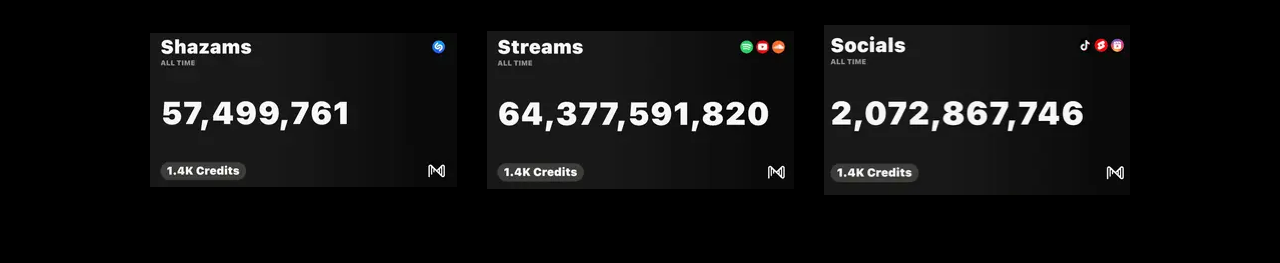Using a single word or phrase, answer the following question: 
Where is the social bar located?

Bottom